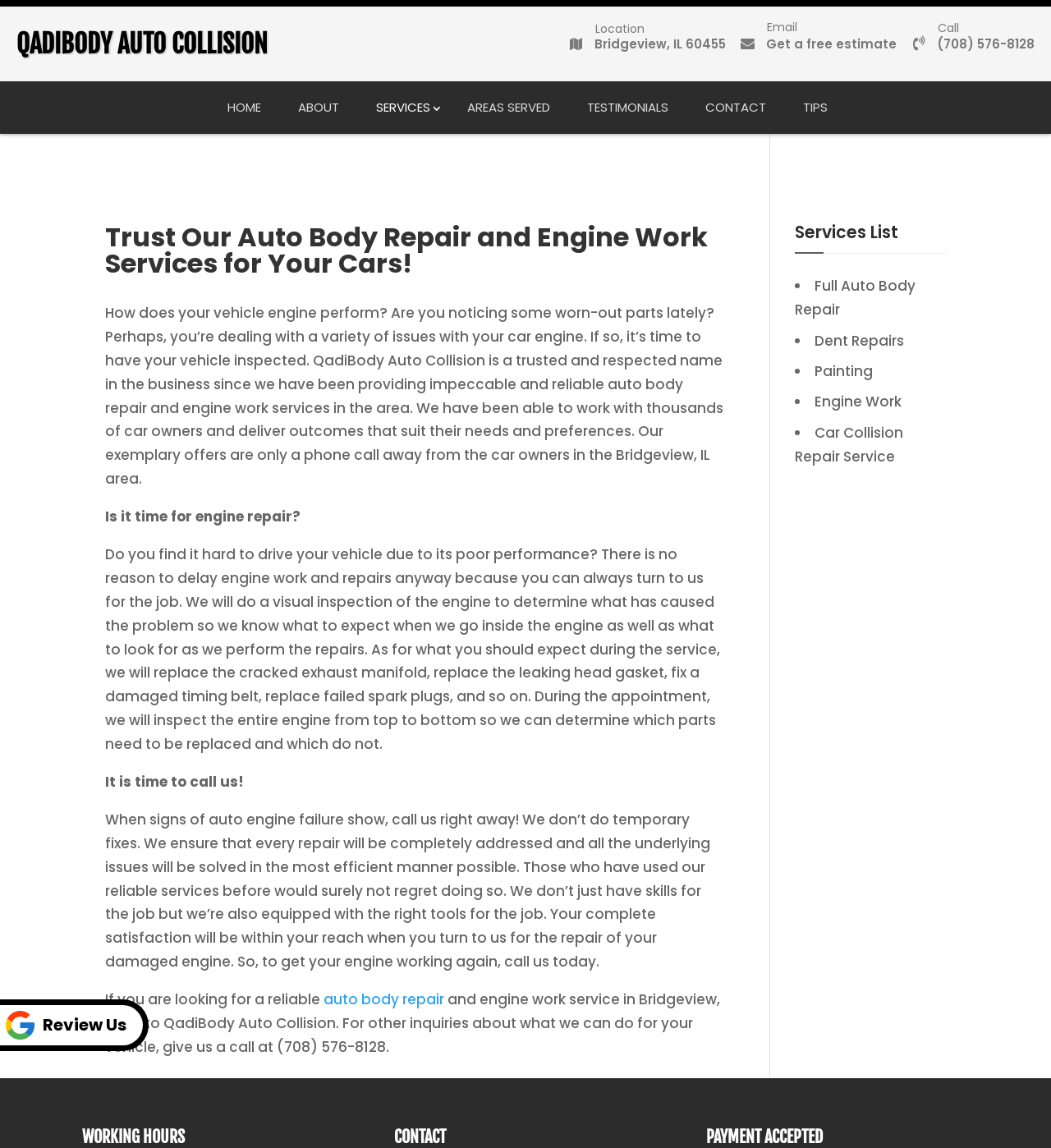What is the purpose of the engine work service?
Look at the image and respond with a single word or a short phrase.

To repair engine problems